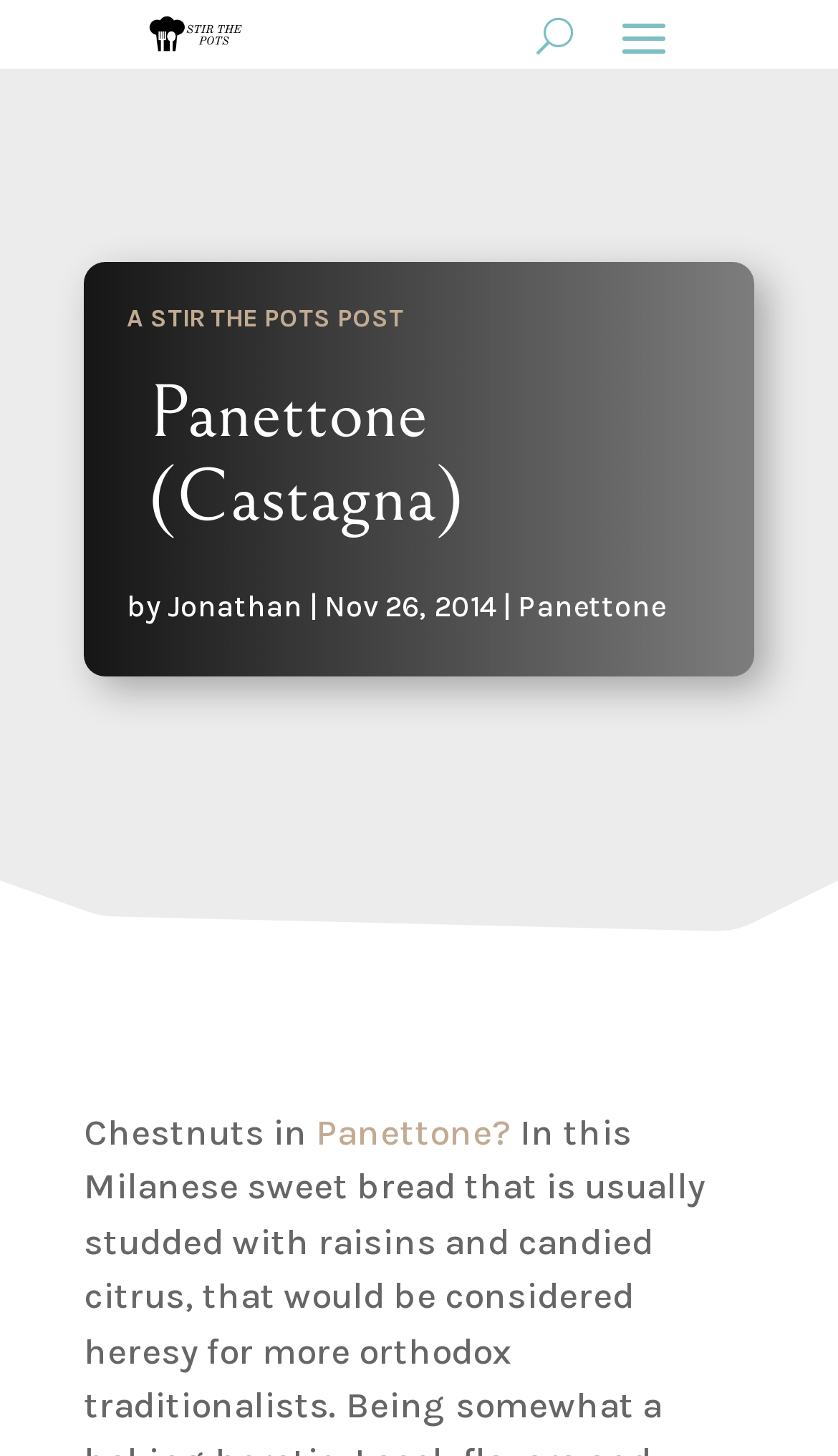What is the date of the post?
Please provide a single word or phrase in response based on the screenshot.

Nov 26, 2014